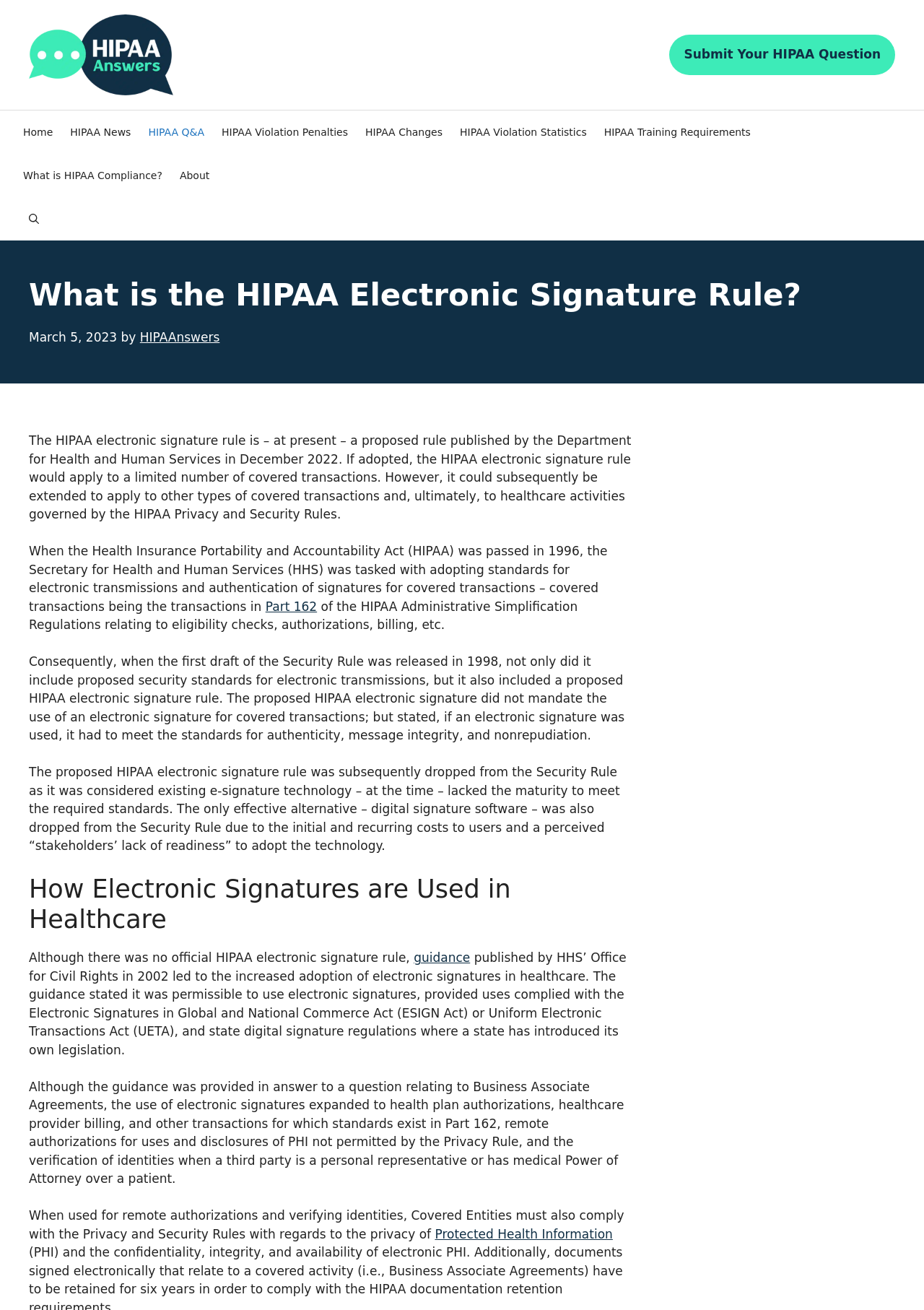Pinpoint the bounding box coordinates of the area that should be clicked to complete the following instruction: "Read more about Garrapatas". The coordinates must be given as four float numbers between 0 and 1, i.e., [left, top, right, bottom].

None